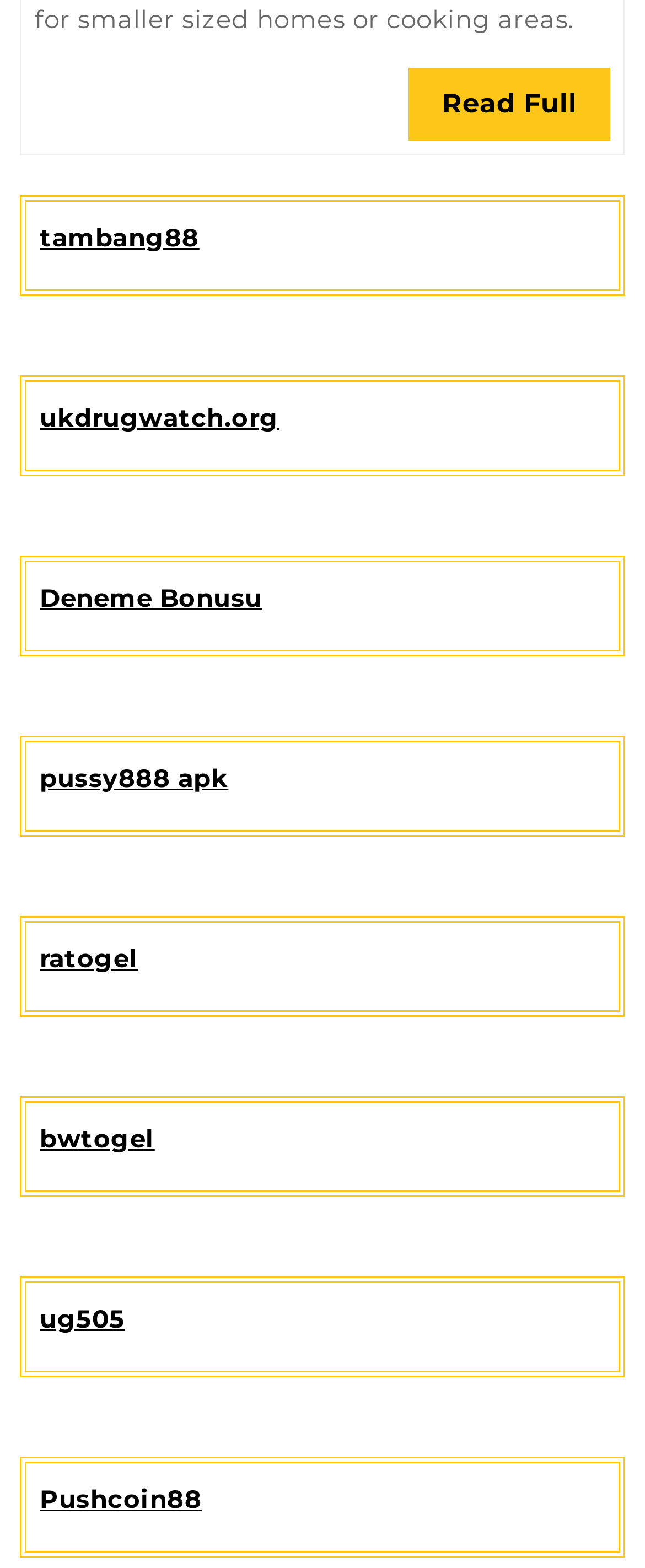Identify the bounding box coordinates for the region to click in order to carry out this instruction: "play ratogel". Provide the coordinates using four float numbers between 0 and 1, formatted as [left, top, right, bottom].

[0.062, 0.622, 0.214, 0.642]